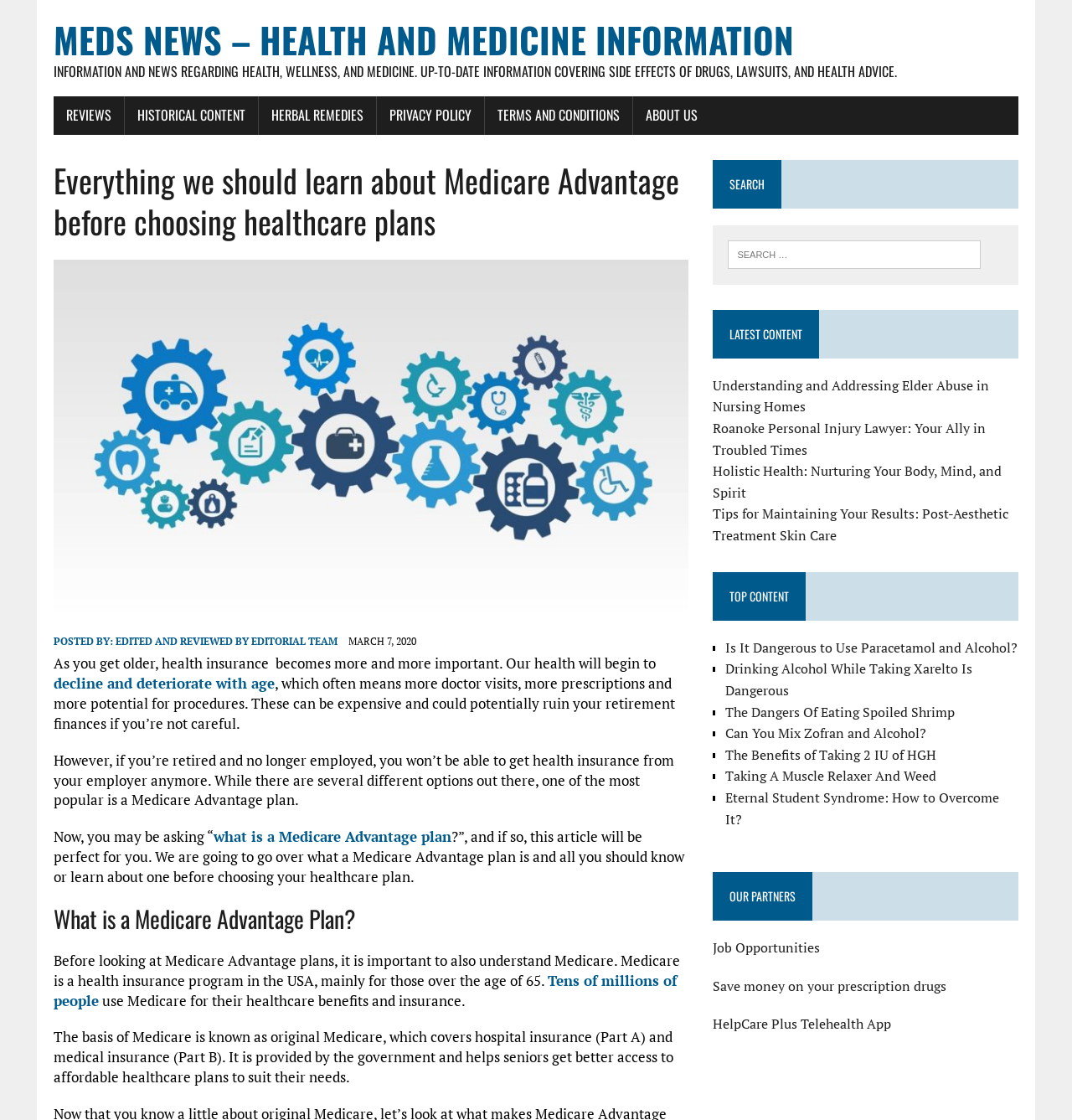Explain the webpage in detail, including its primary components.

The webpage is about Meds News, a health and medicine information website. At the top, there is a header with the website's name and a brief description. Below the header, there are several links to different sections of the website, including Reviews, Historical Content, Herbal Remedies, Privacy Policy, Terms and Conditions, and About Us.

The main content of the webpage is an article titled "Everything we should learn about Medicare Advantage before choosing healthcare plans." The article is divided into sections, starting with an introduction that explains the importance of health insurance, especially for older adults. There is a figure with an image related to health plans above the introduction.

The article then asks the question "What is a Medicare Advantage plan?" and provides an explanation, including a brief overview of Medicare and its original form, which covers hospital insurance and medical insurance. The article continues to discuss the benefits and importance of Medicare Advantage plans for seniors.

On the right side of the webpage, there are several sections, including a search bar, Latest Content, Top Content, and Our Partners. The Latest Content section lists several links to recent articles, while the Top Content section lists popular articles with bullet points. The Our Partners section lists links to partner websites and services.

Overall, the webpage is focused on providing information and resources related to health and medicine, with a specific focus on Medicare Advantage plans and their benefits for seniors.